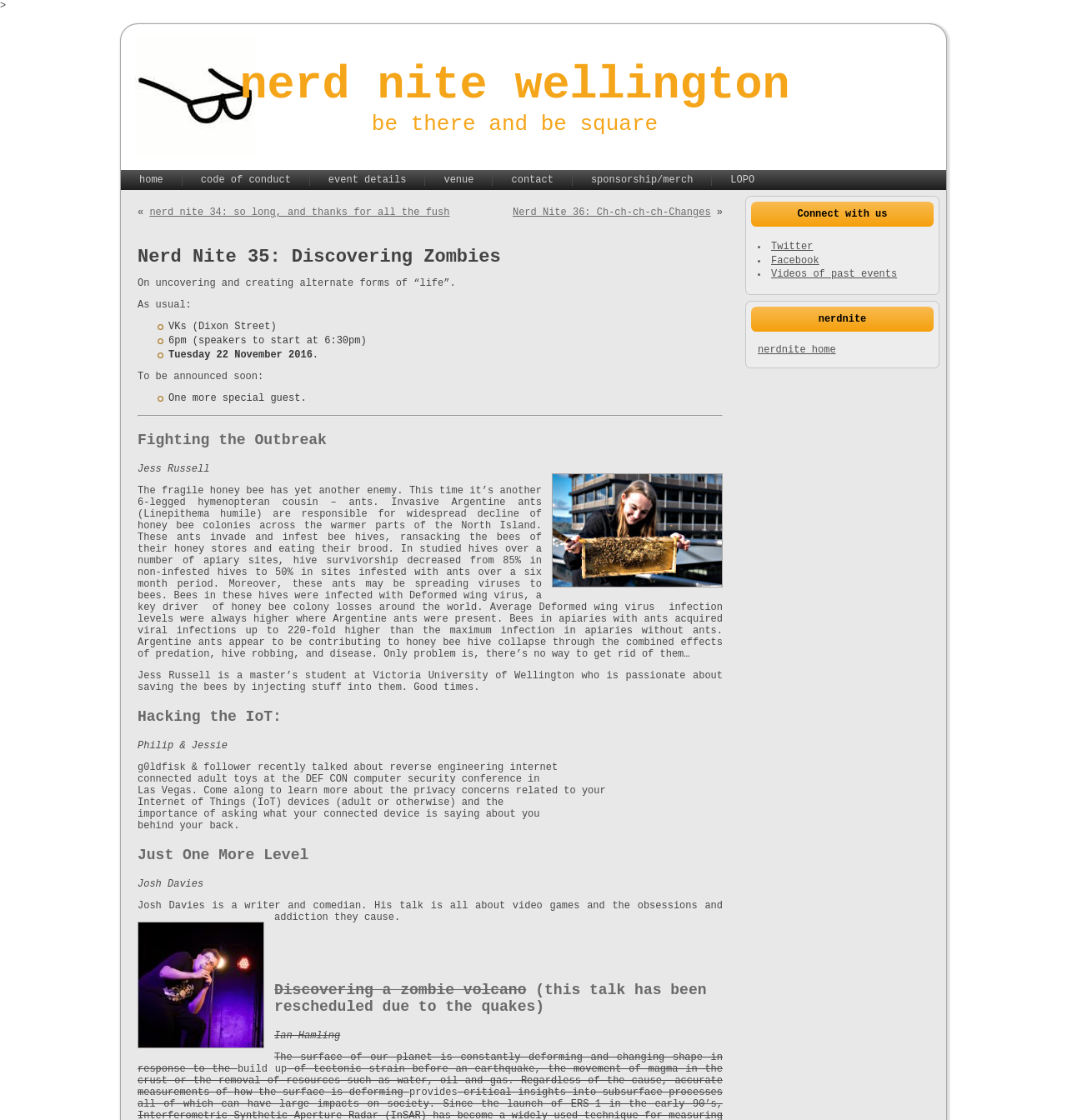Using the provided element description "Nerd Nite 35: Discovering Zombies", determine the bounding box coordinates of the UI element.

[0.129, 0.221, 0.469, 0.239]